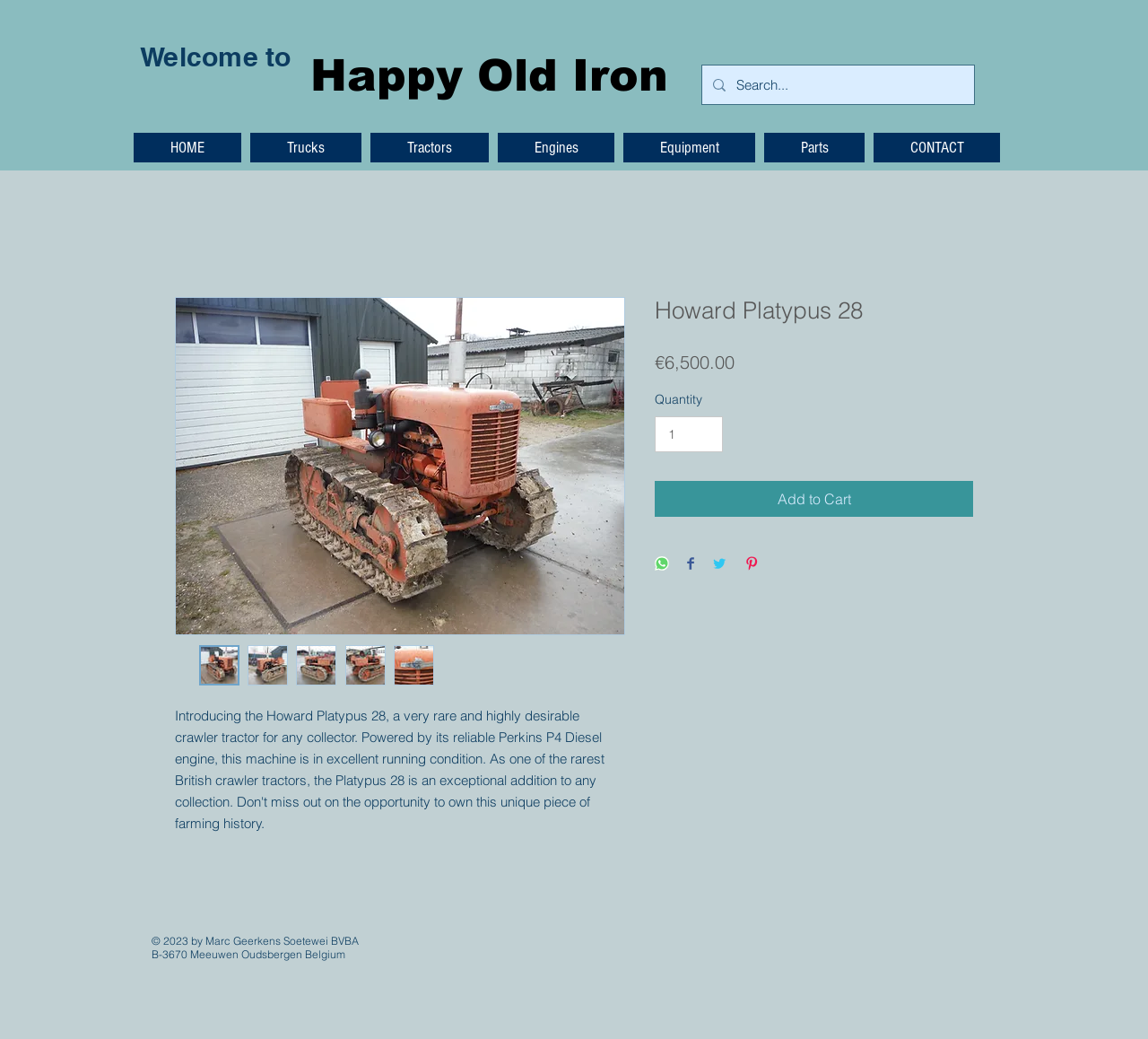How many thumbnails are available for the tractor?
Provide an in-depth and detailed answer to the question.

The number of thumbnails available for the tractor can be found in the article section of the webpage, where there are 5 buttons labeled as 'Thumbnail: Howard Platypus 28'.